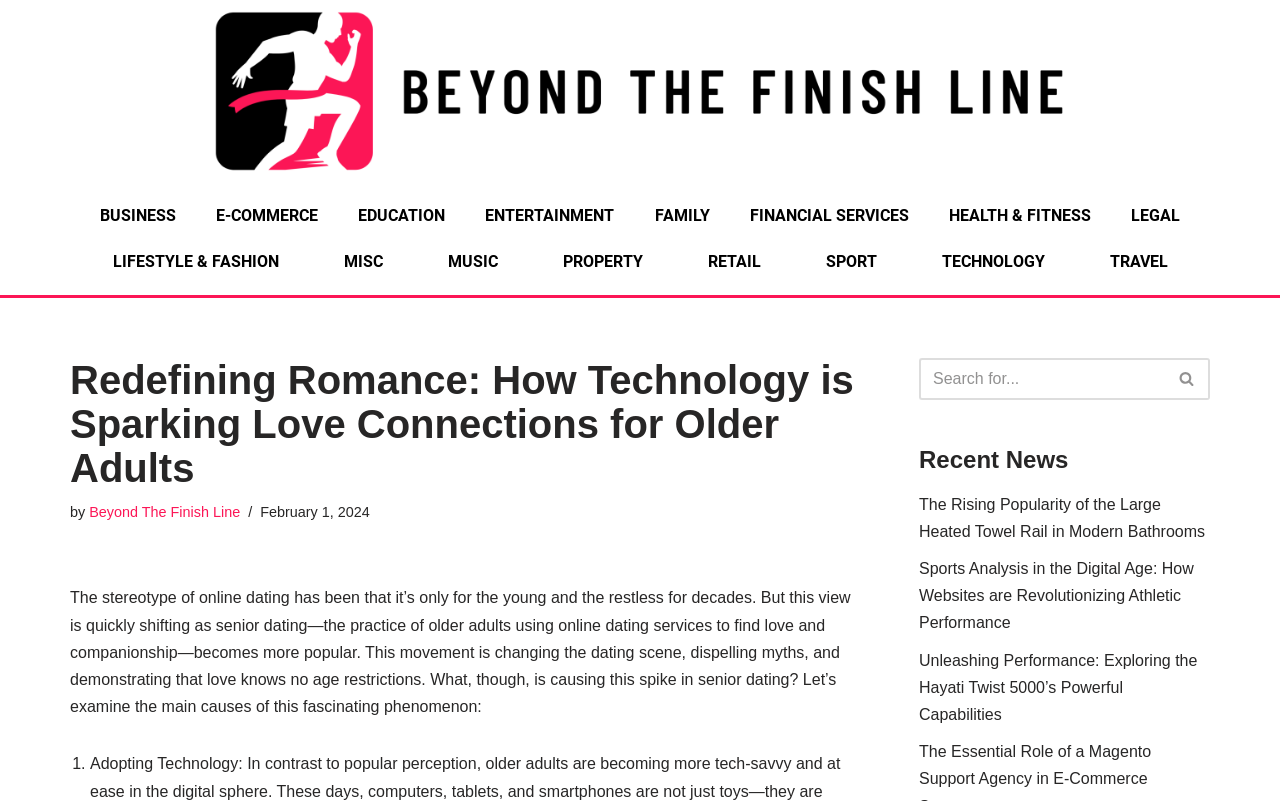What is the date of the article 'Redefining Romance: How Technology is Sparking Love Connections for Older Adults'?
Based on the content of the image, thoroughly explain and answer the question.

I found the date by examining the time element below the article title. The date is displayed as 'February 1, 2024'.